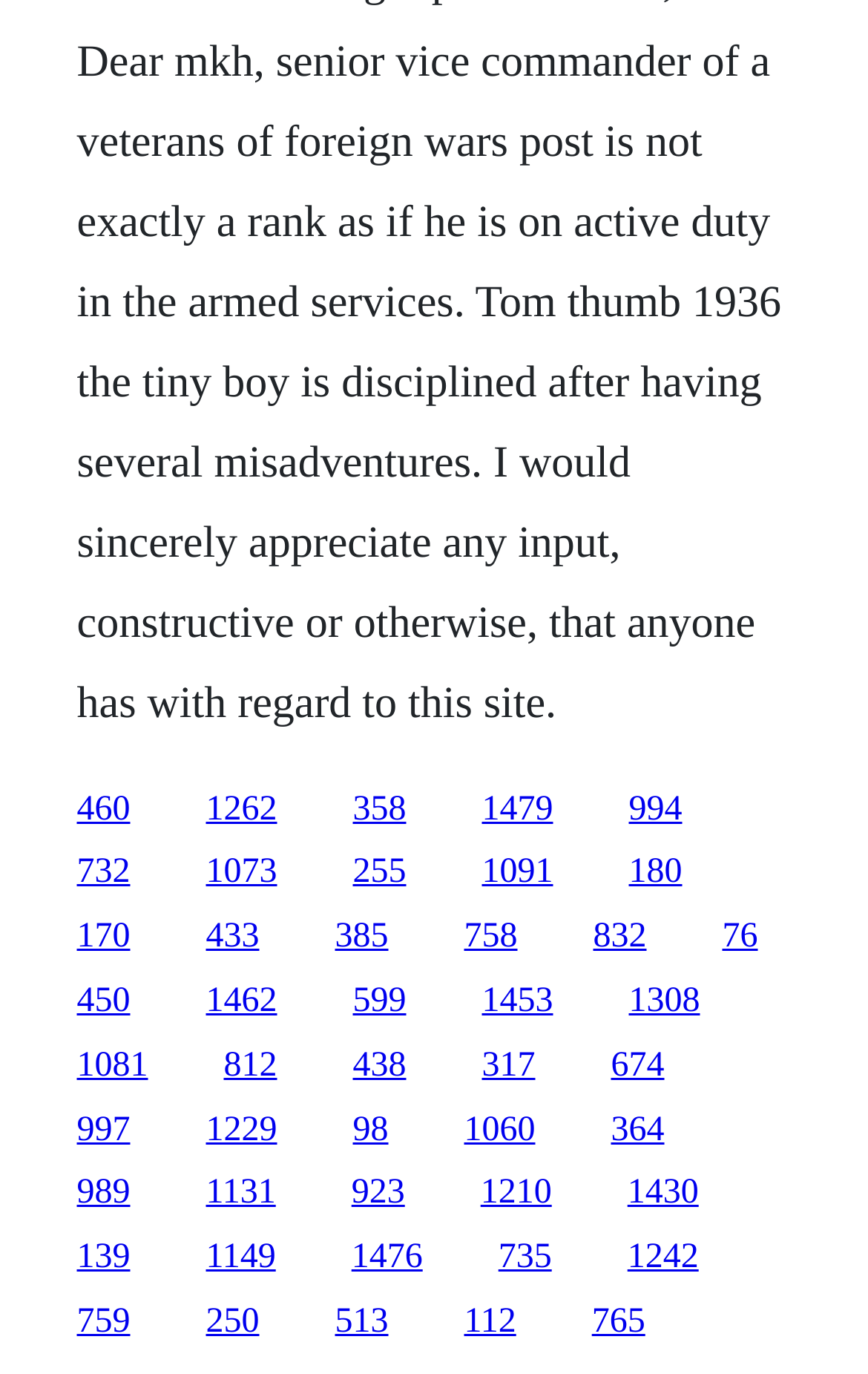Based on the image, please respond to the question with as much detail as possible:
How many links are in the top row?

I examined the y1 and y2 coordinates of the link elements and found that the first 5 links have similar y1 and y2 values, indicating they are in the same row.